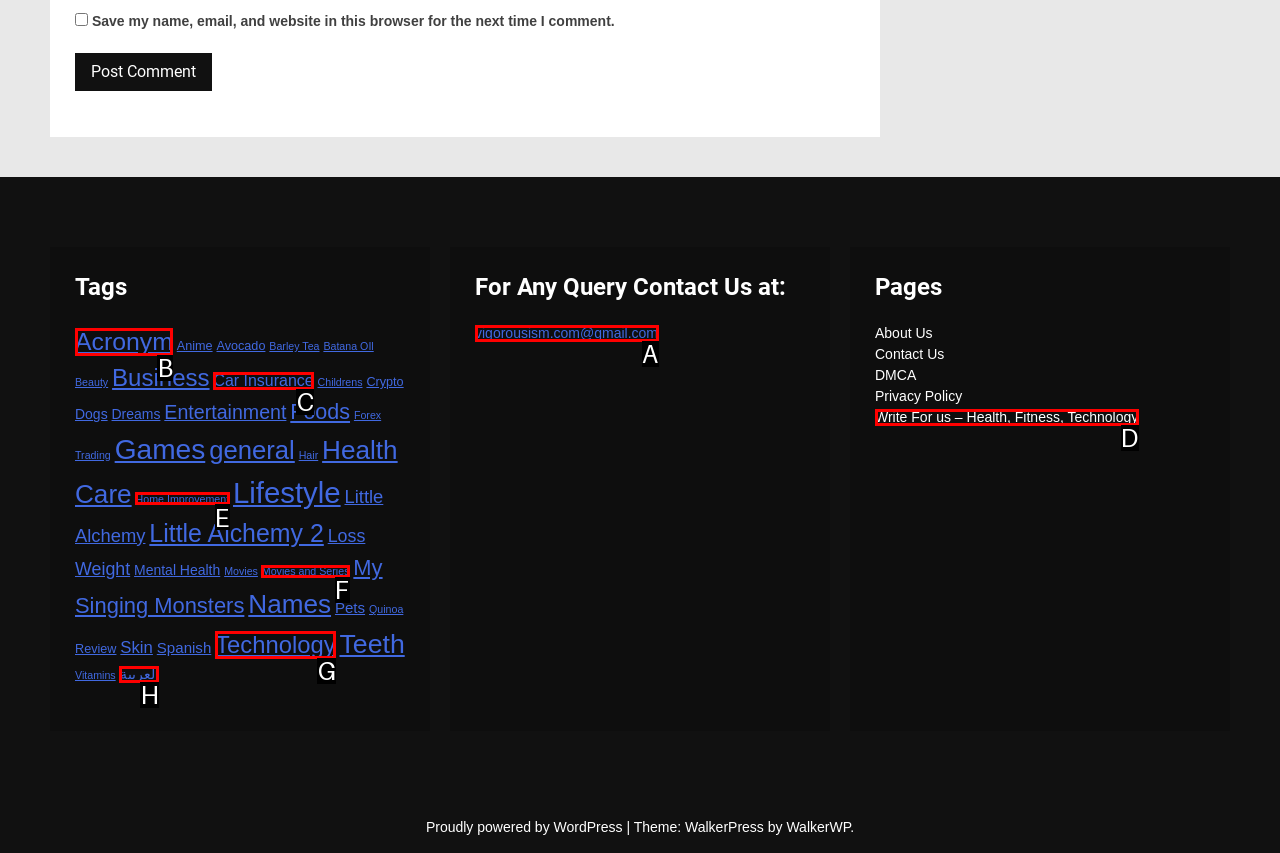Choose the HTML element that aligns with the description: ABOUT HIV POSITIVE! MAGAZINE. Indicate your choice by stating the letter.

None